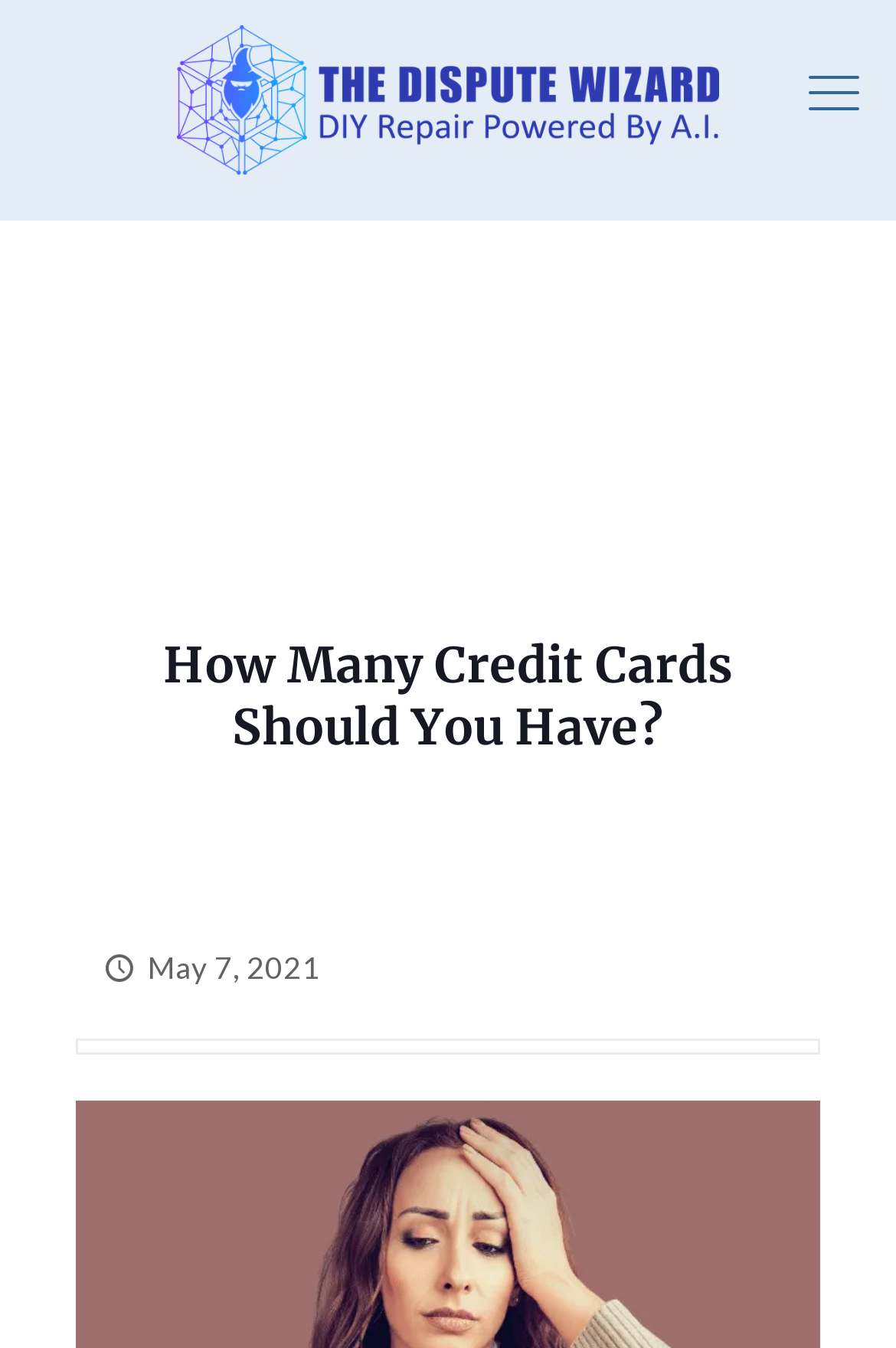How many links are in the top section? Please answer the question using a single word or phrase based on the image.

2